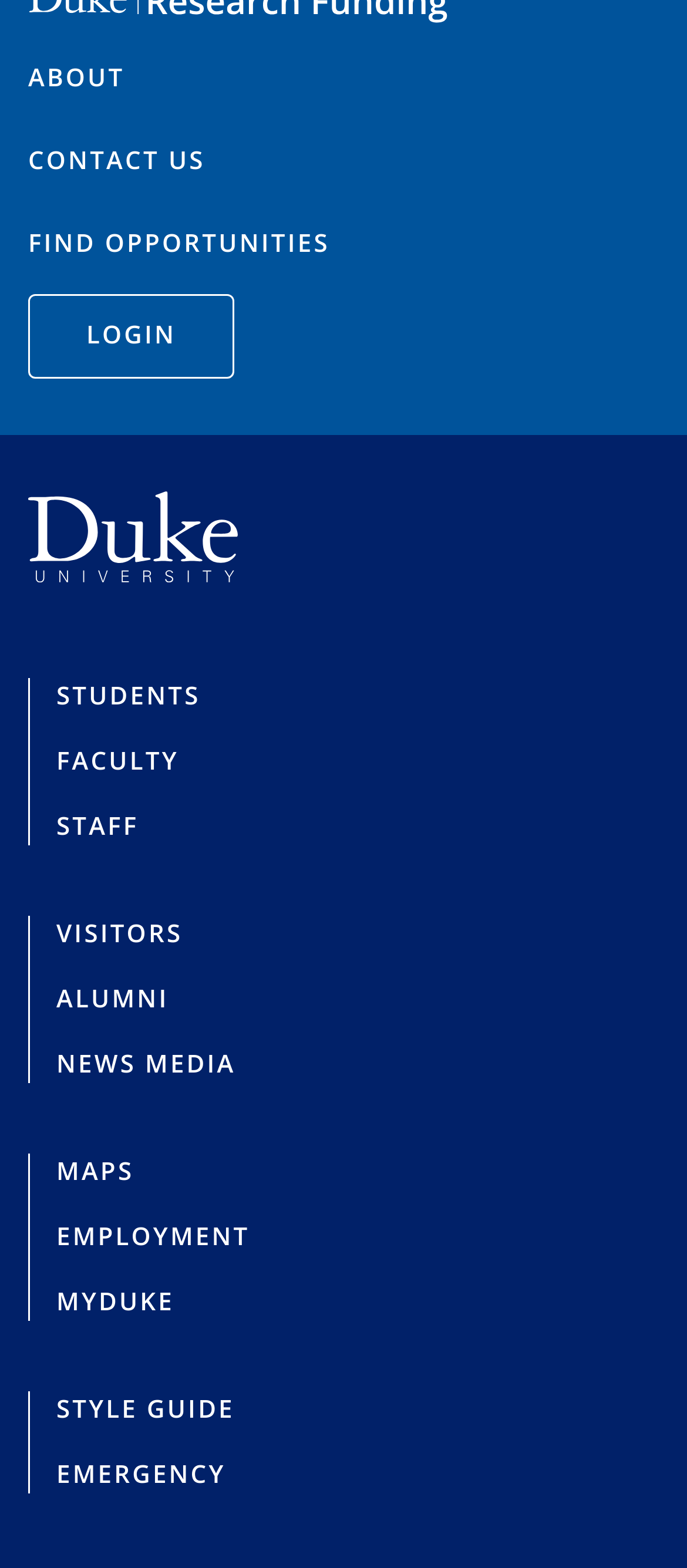Locate the UI element that matches the description Students in the webpage screenshot. Return the bounding box coordinates in the format (top-left x, top-left y, bottom-right x, bottom-right y), with values ranging from 0 to 1.

[0.082, 0.434, 0.292, 0.455]